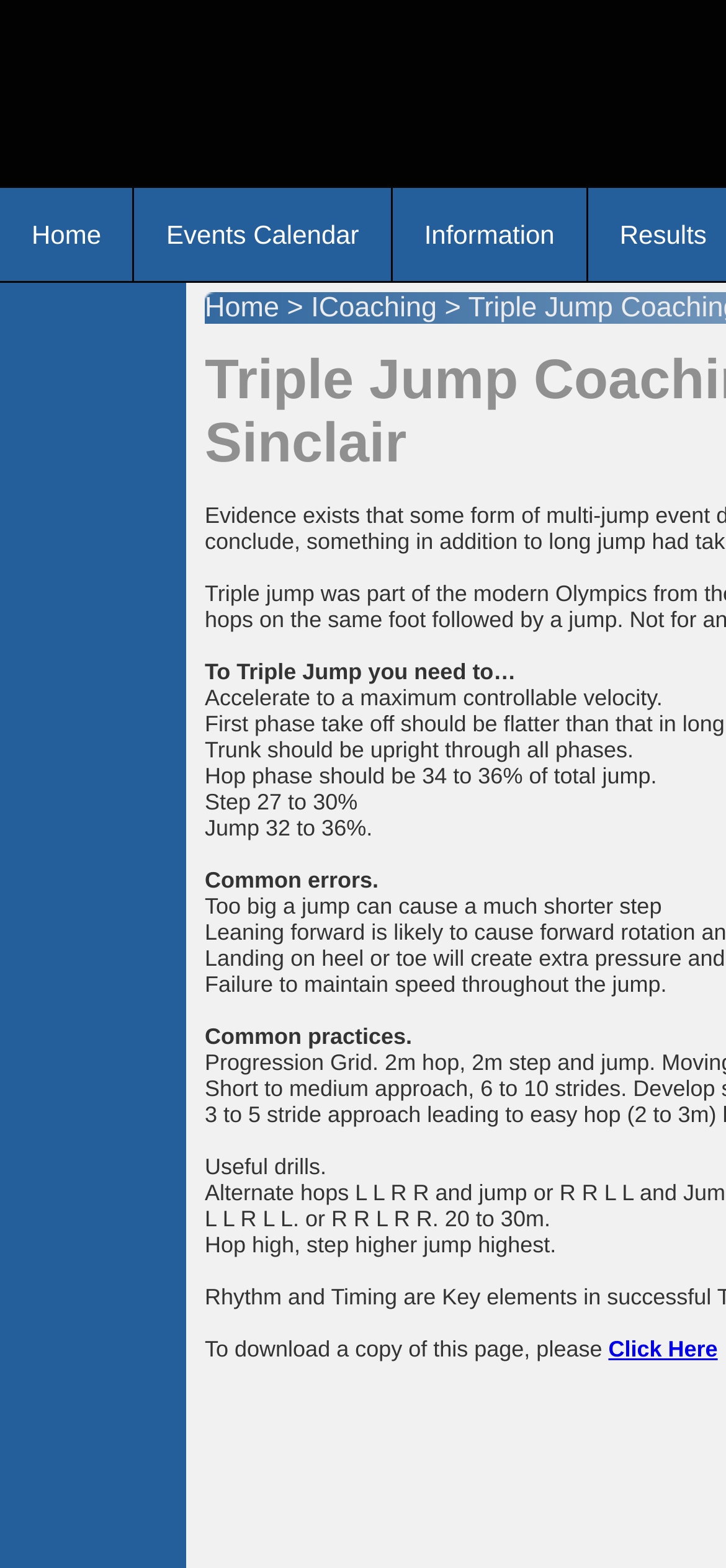Kindly respond to the following question with a single word or a brief phrase: 
What is a useful drill for triple jump?

L L R L L or R R L R R